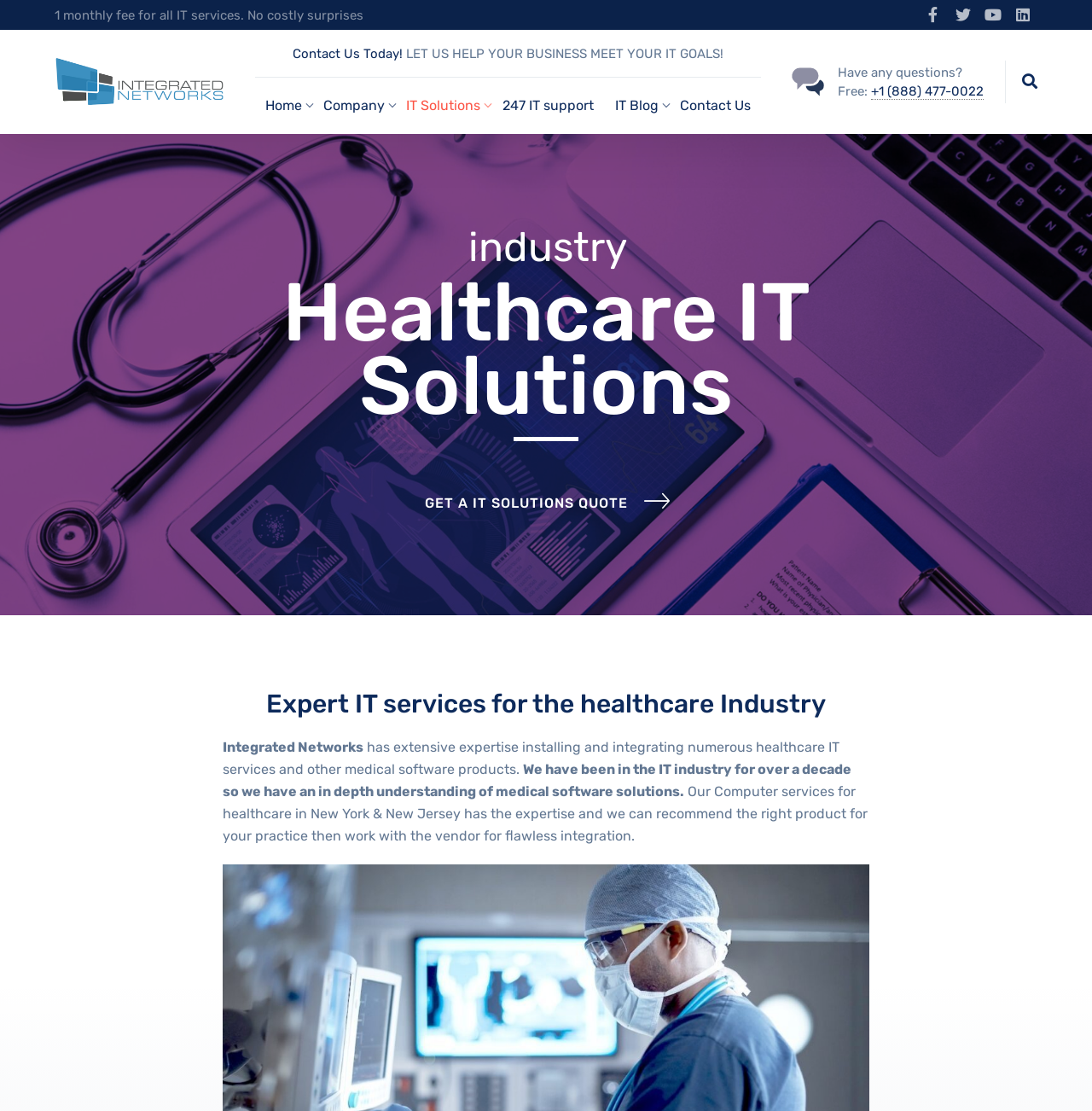Answer the following query concisely with a single word or phrase:
How long has the company been in the IT industry?

Over 20 years